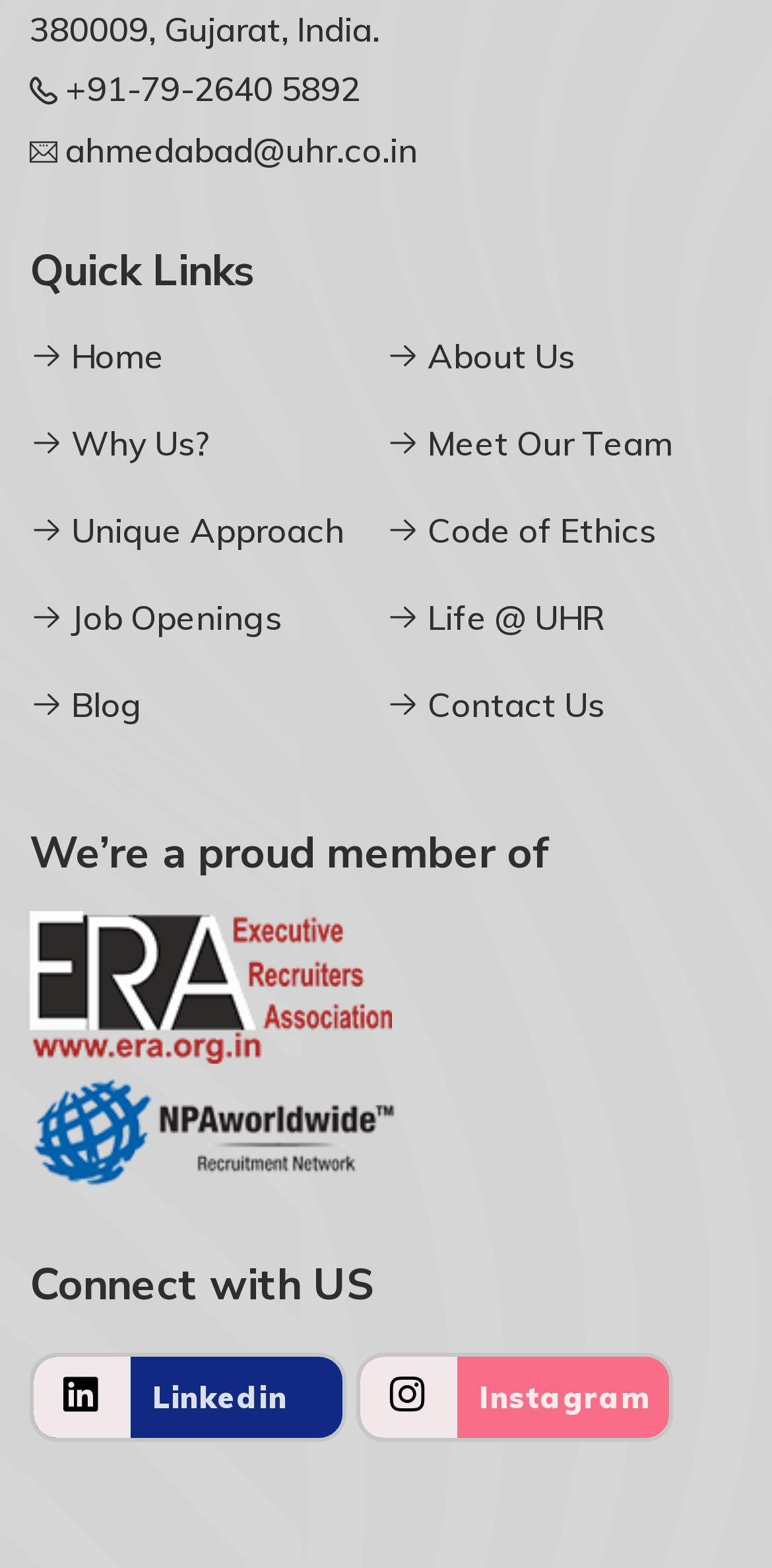Identify the bounding box coordinates for the element you need to click to achieve the following task: "Click the 'Home' link". Provide the bounding box coordinates as four float numbers between 0 and 1, in the form [left, top, right, bottom].

[0.038, 0.21, 0.213, 0.245]